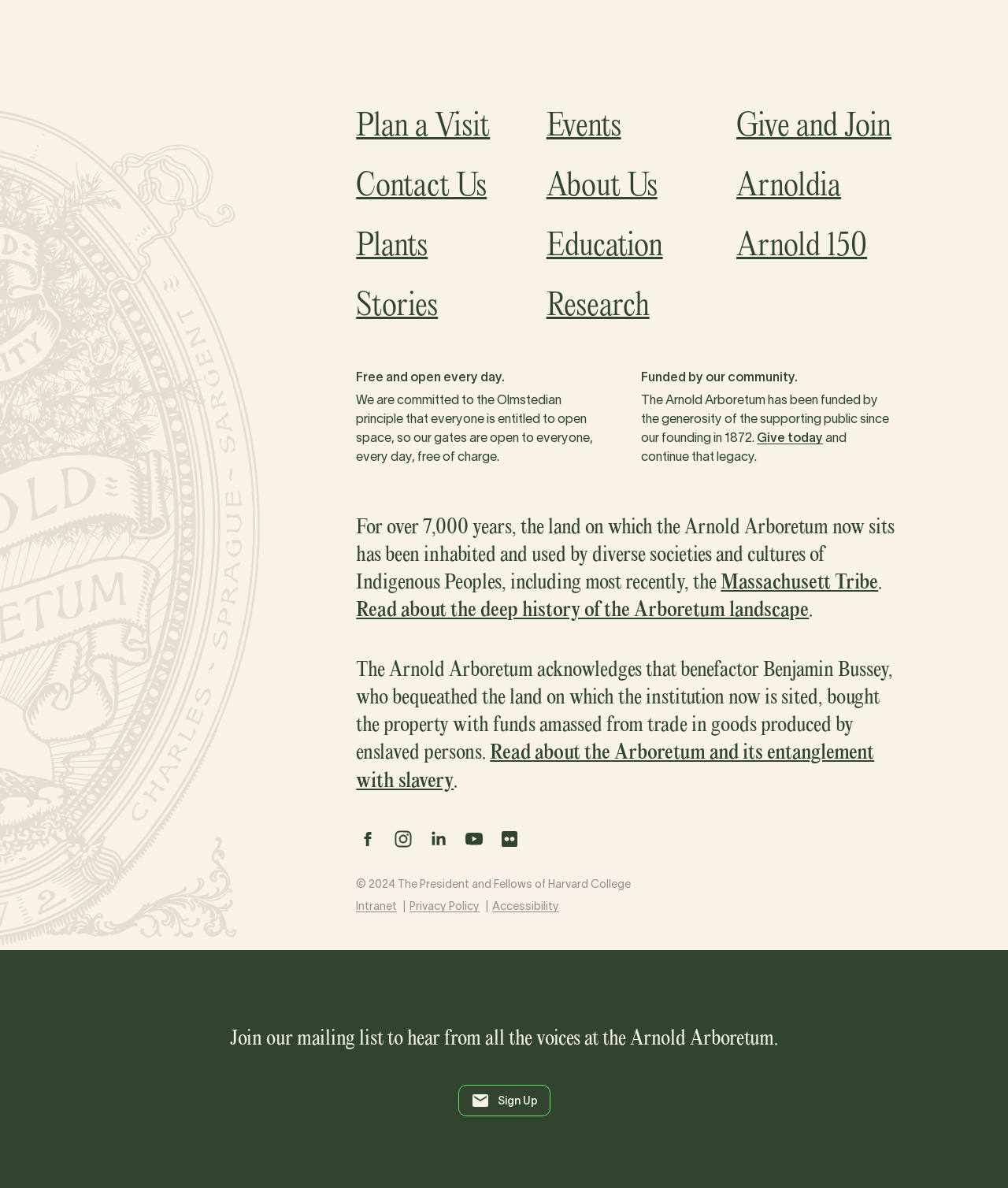What is the purpose of the 'Give today' link?
Look at the image and provide a detailed response to the question.

The 'Give today' link is present in the section 'Funded by our community.' and is accompanied by text that mentions the institution's funding. The purpose of this link is likely to allow users to donate to the institution.